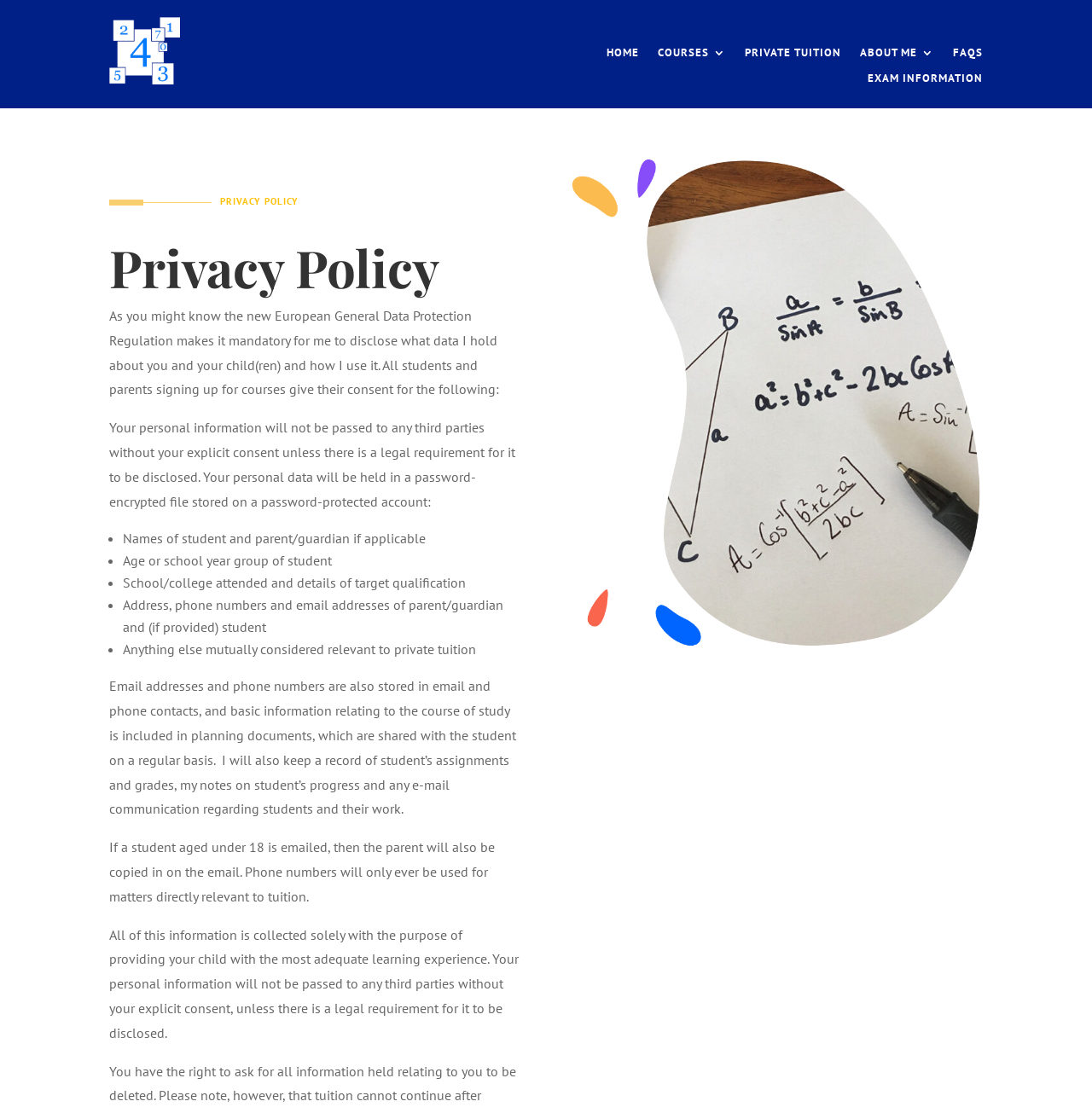Find the bounding box coordinates corresponding to the UI element with the description: "Exam Information". The coordinates should be formatted as [left, top, right, bottom], with values as floats between 0 and 1.

[0.795, 0.065, 0.9, 0.082]